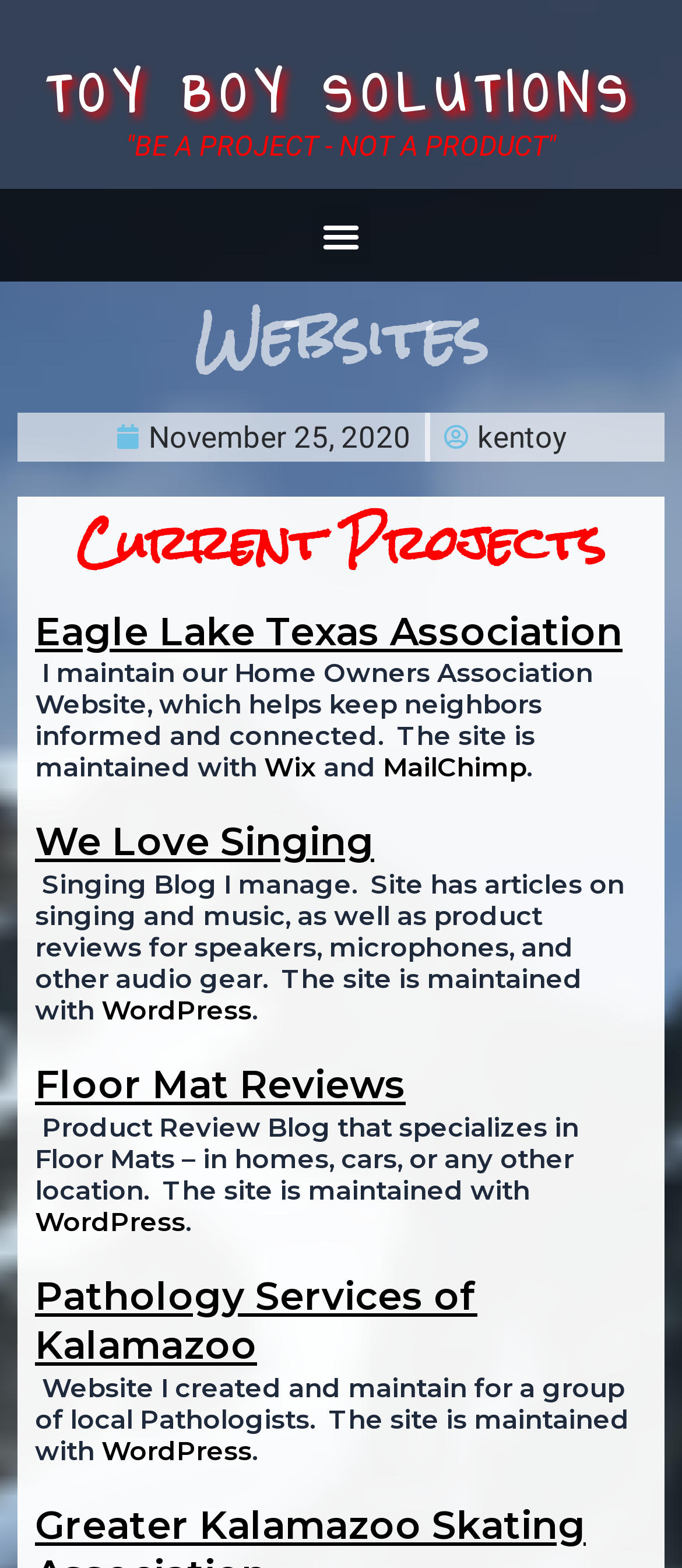What is the name of the author mentioned on the webpage?
Based on the screenshot, provide a one-word or short-phrase response.

kentoy